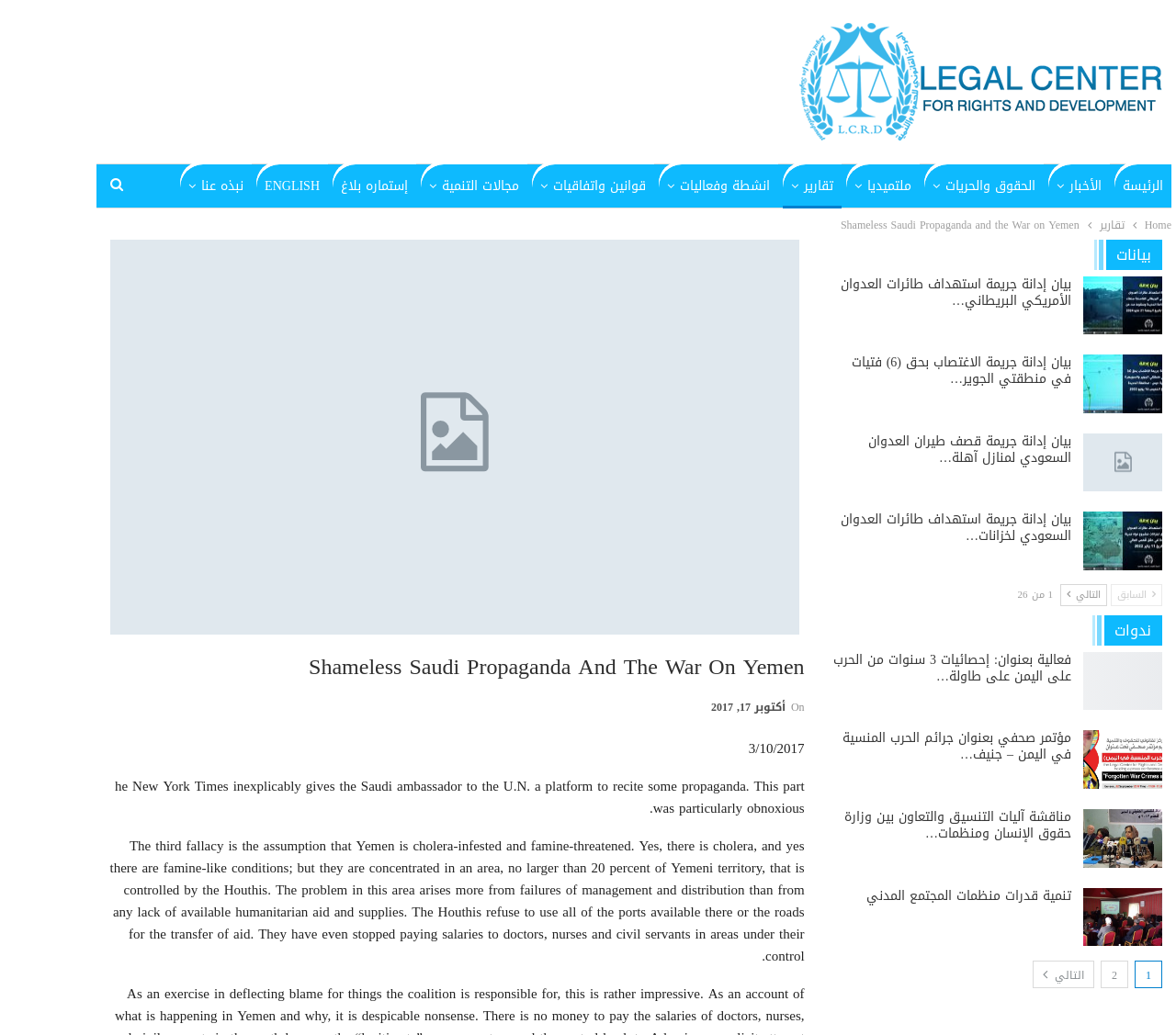How many pages are there in this section?
Based on the image, respond with a single word or phrase.

26